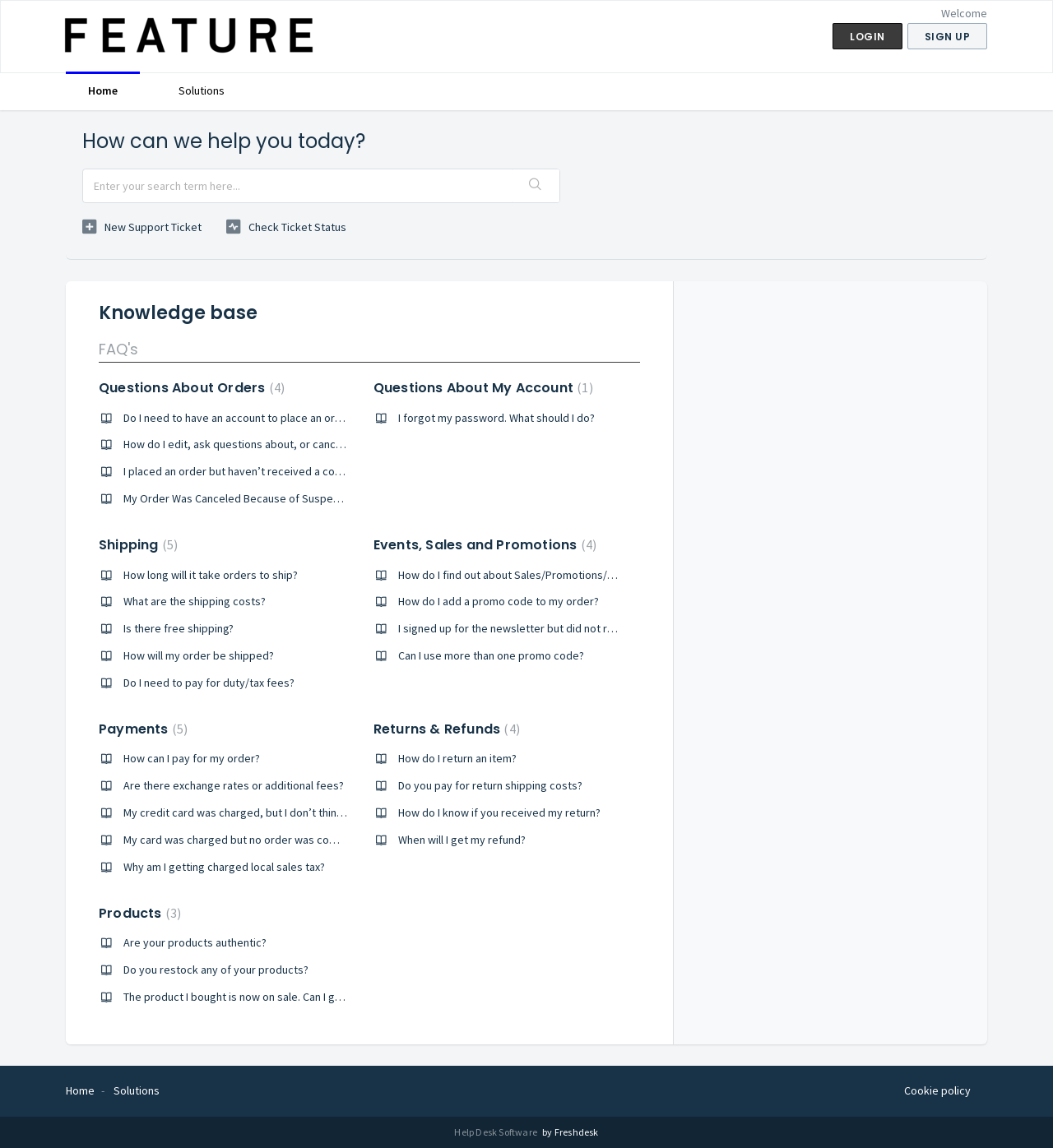Locate the bounding box for the described UI element: "What are the shipping costs?". Ensure the coordinates are four float numbers between 0 and 1, formatted as [left, top, right, bottom].

[0.117, 0.517, 0.252, 0.53]